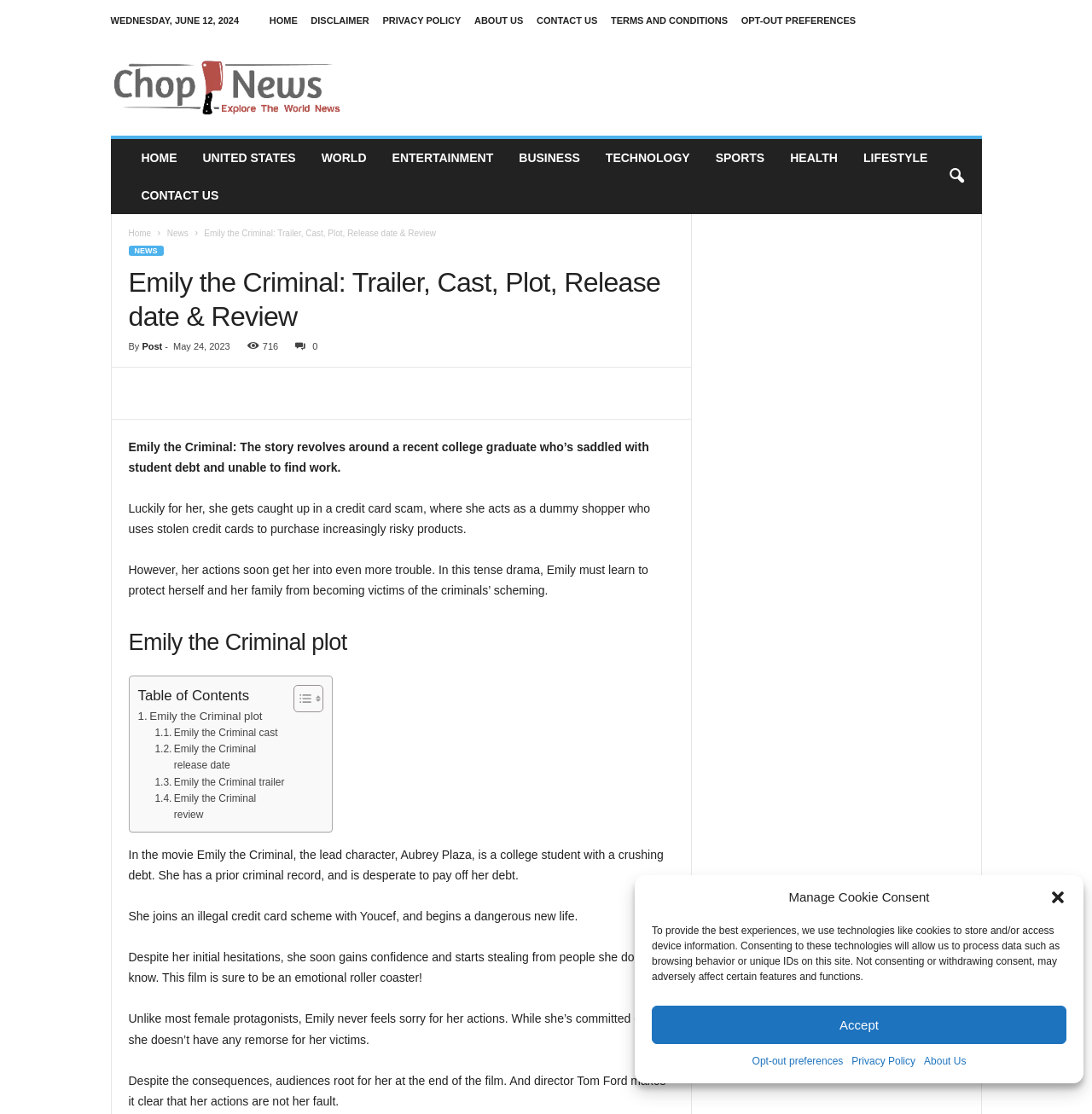From the webpage screenshot, predict the bounding box coordinates (top-left x, top-left y, bottom-right x, bottom-right y) for the UI element described here: Emily the Criminal plot

[0.126, 0.635, 0.24, 0.651]